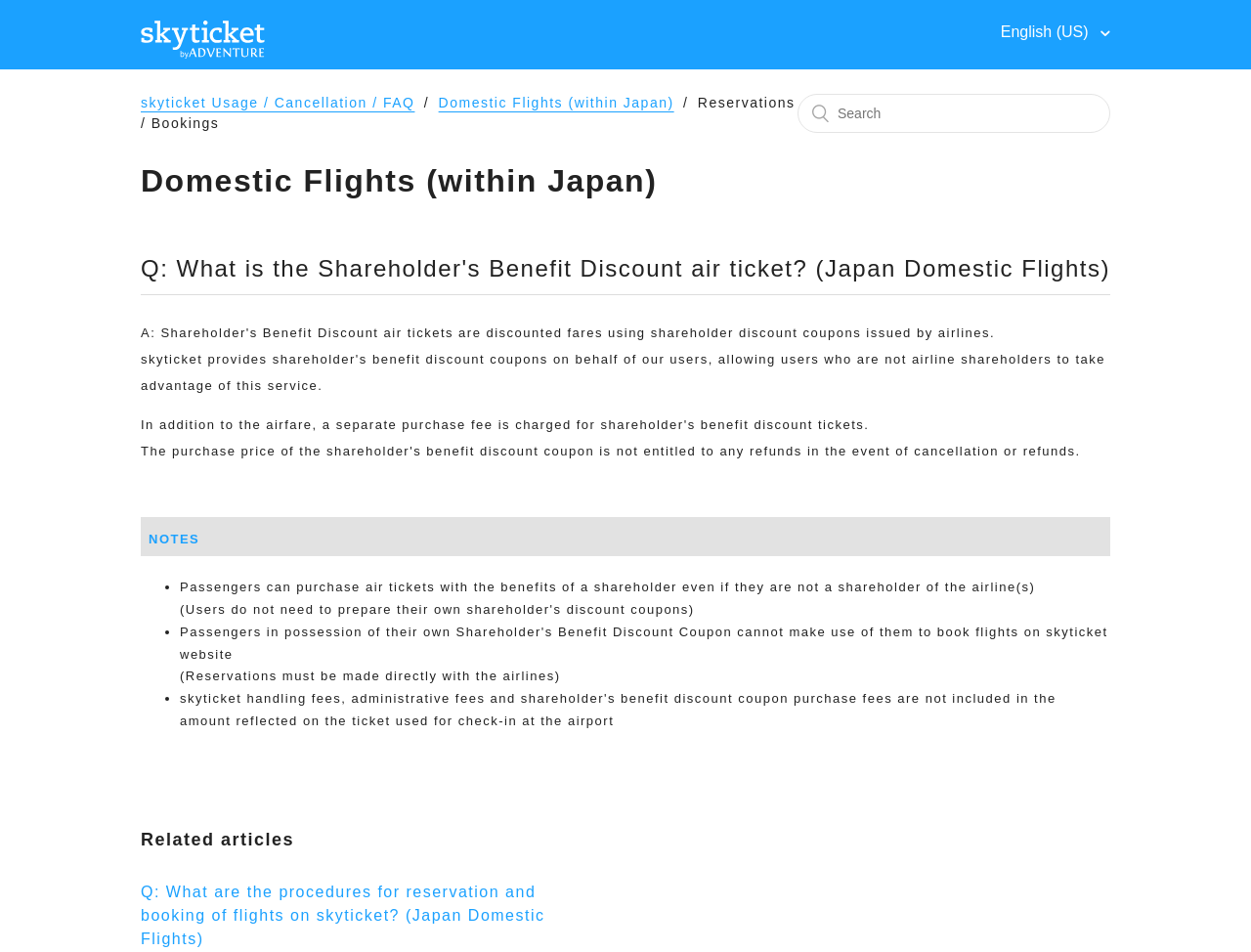What is the related article about reservation and booking of flights on skyticket?
Using the image, elaborate on the answer with as much detail as possible.

The webpage provides a related article section, which includes a link to an article titled 'Q: What are the procedures for reservation and booking of flights on skyticket? (Japan Domestic Flights)'.